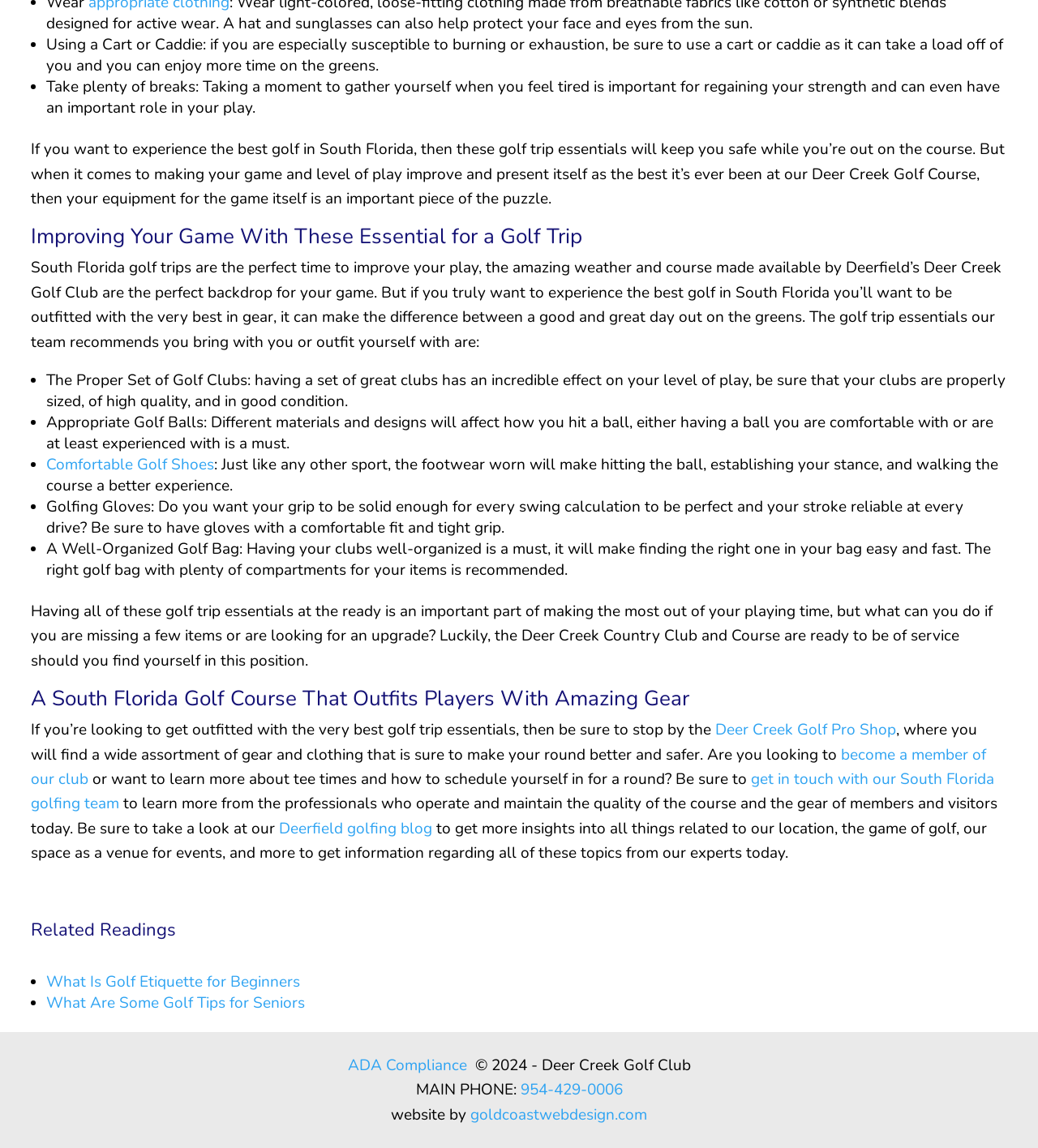Where can one find more information about golfing in South Florida?
Analyze the image and provide a thorough answer to the question.

The webpage mentions the Deerfield golfing blog as a resource where one can find more information about golfing in South Florida, including tips, news, and events related to the game.